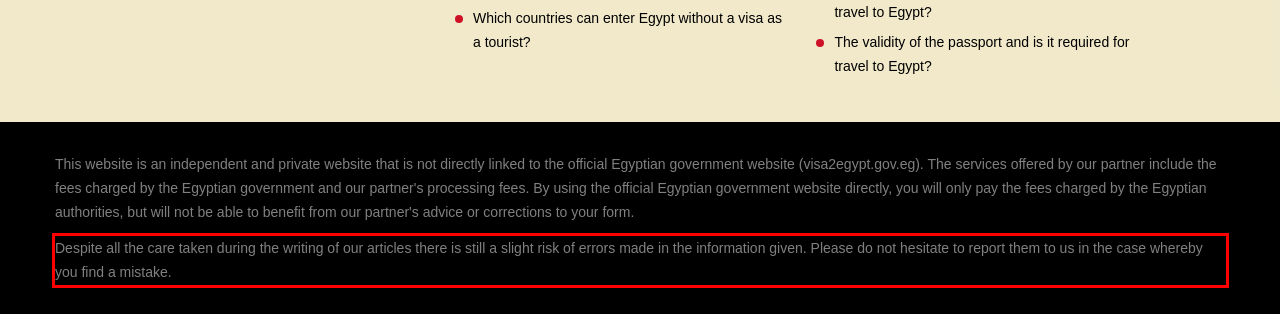You are given a screenshot showing a webpage with a red bounding box. Perform OCR to capture the text within the red bounding box.

Despite all the care taken during the writing of our articles there is still a slight risk of errors made in the information given. Please do not hesitate to report them to us in the case whereby you find a mistake.